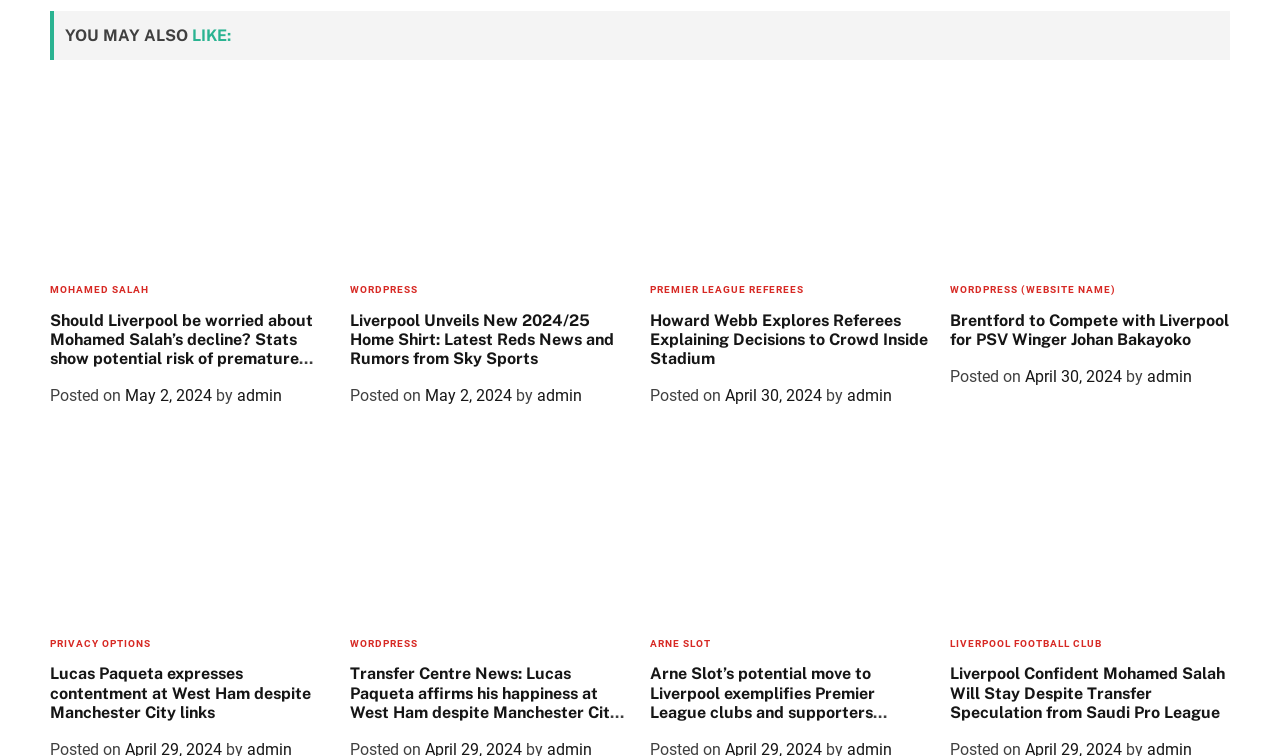Please provide the bounding box coordinates for the element that needs to be clicked to perform the following instruction: "View products". The coordinates should be given as four float numbers between 0 and 1, i.e., [left, top, right, bottom].

None